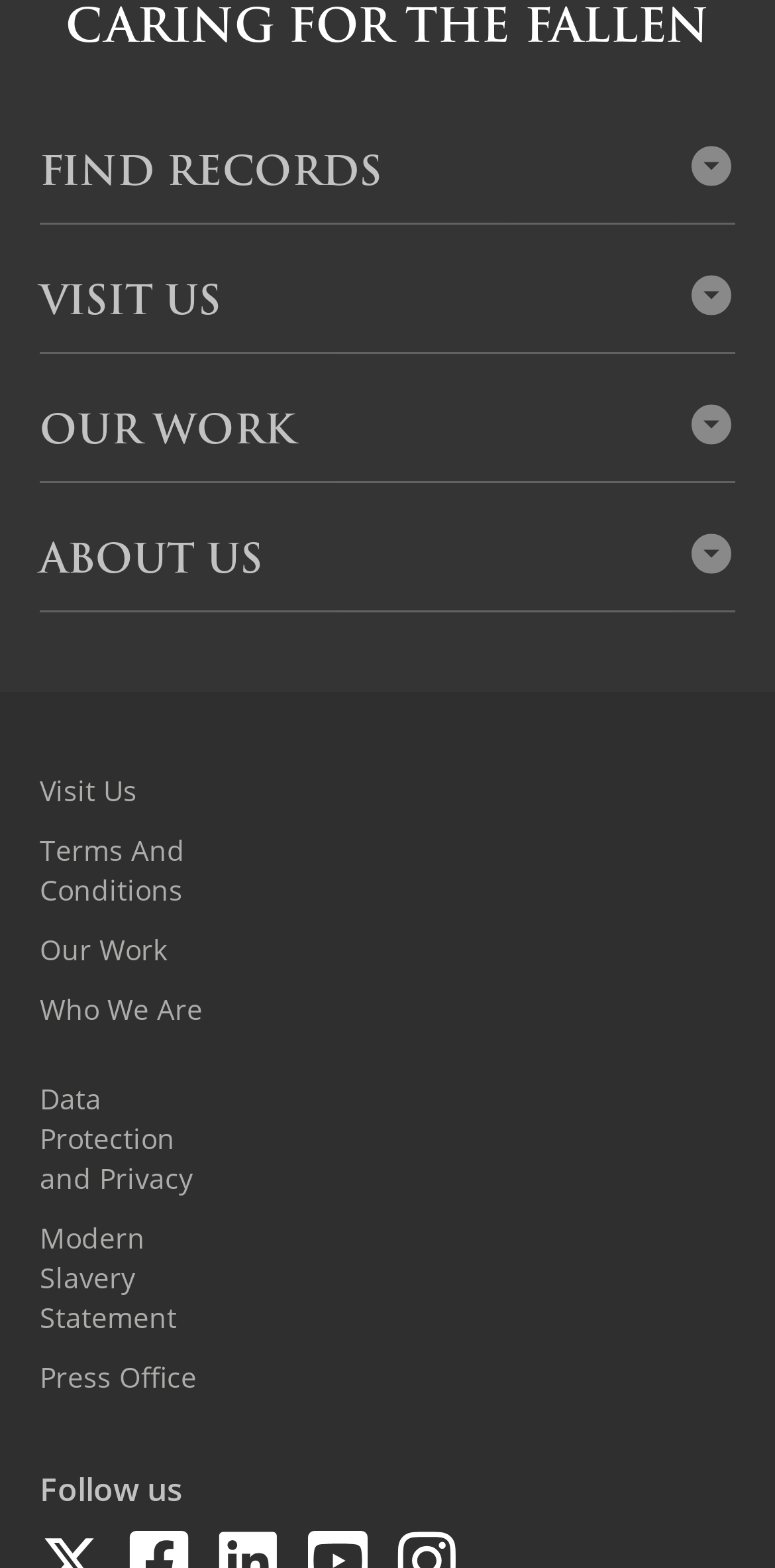Identify the bounding box coordinates of the element that should be clicked to fulfill this task: "Follow us". The coordinates should be provided as four float numbers between 0 and 1, i.e., [left, top, right, bottom].

[0.051, 0.935, 0.236, 0.963]